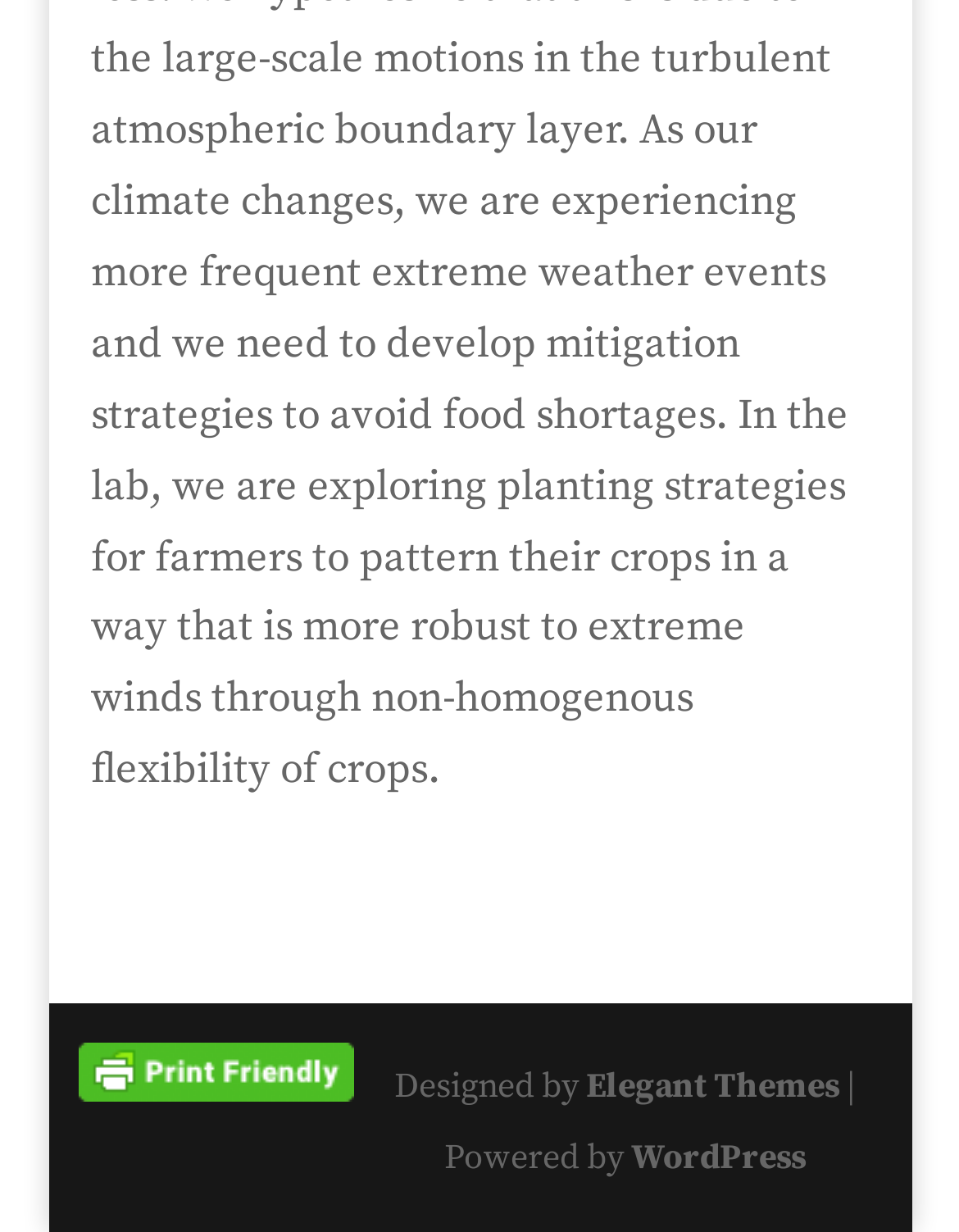Using the element description: "Elegant Themes", determine the bounding box coordinates. The coordinates should be in the format [left, top, right, bottom], with values between 0 and 1.

[0.611, 0.865, 0.875, 0.901]